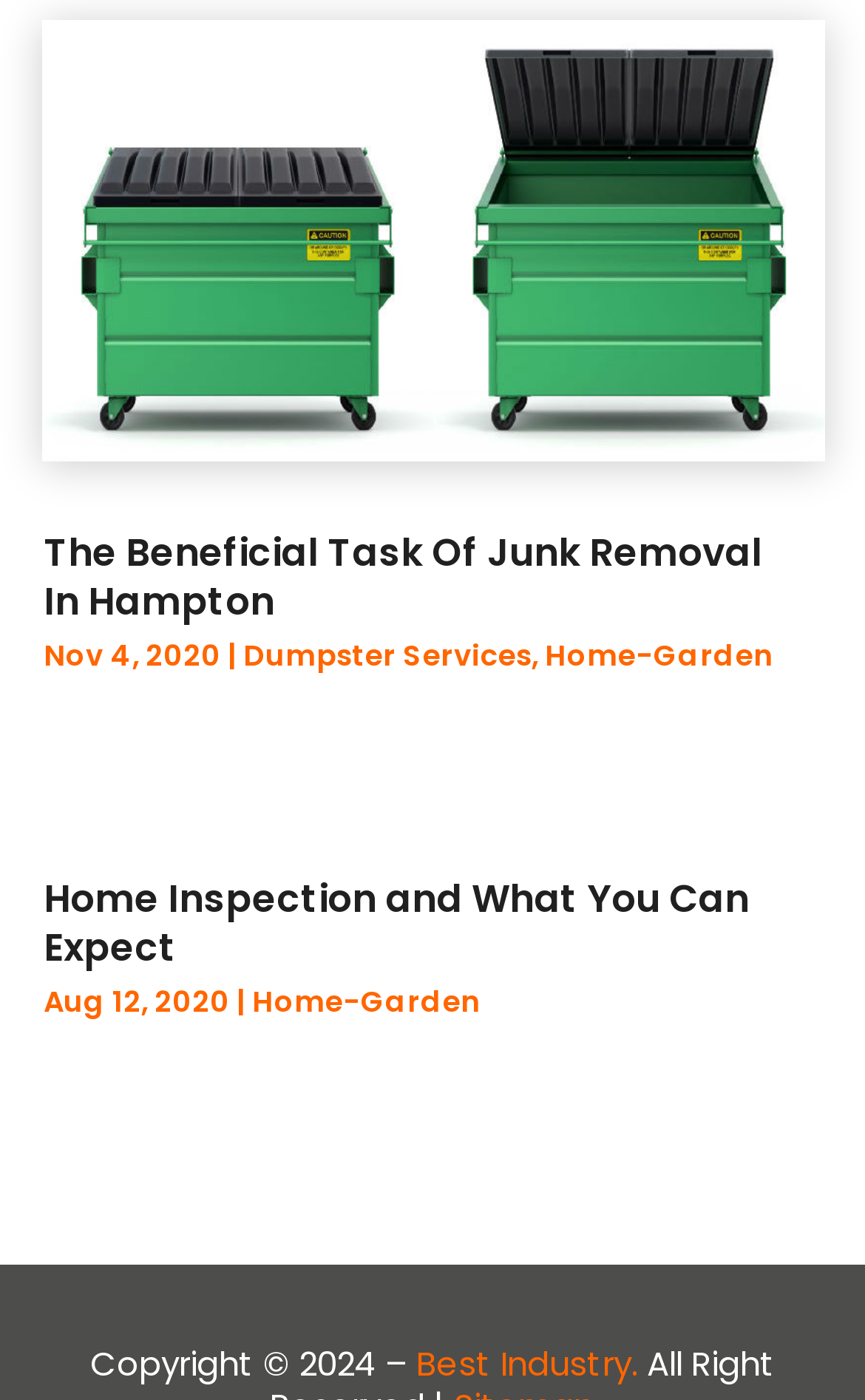Locate the bounding box coordinates of the clickable area needed to fulfill the instruction: "Click on 'Books'".

[0.101, 0.028, 0.204, 0.059]